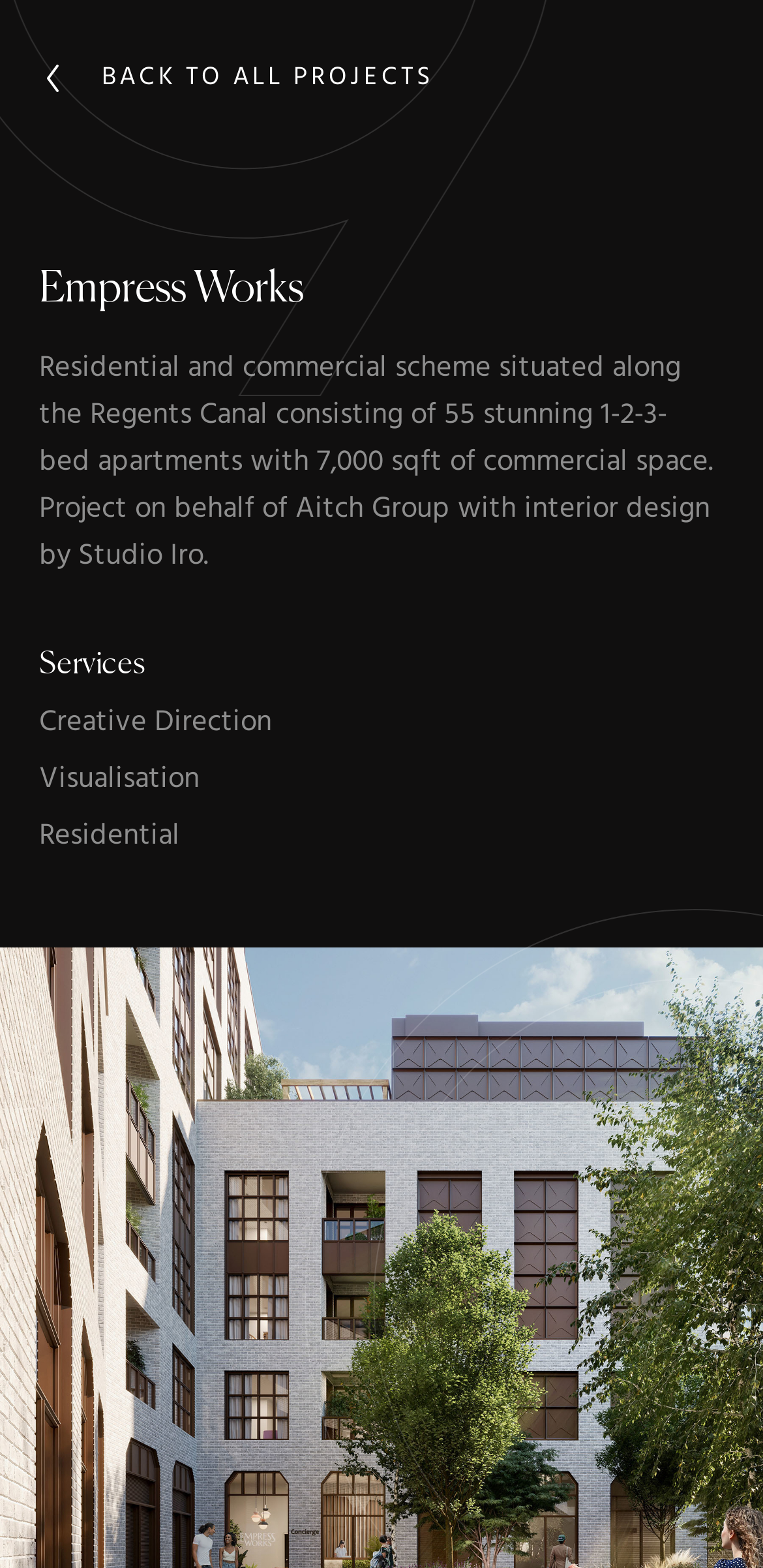Use a single word or phrase to answer the question:
What is the name of the group behind the project?

Aitch Group